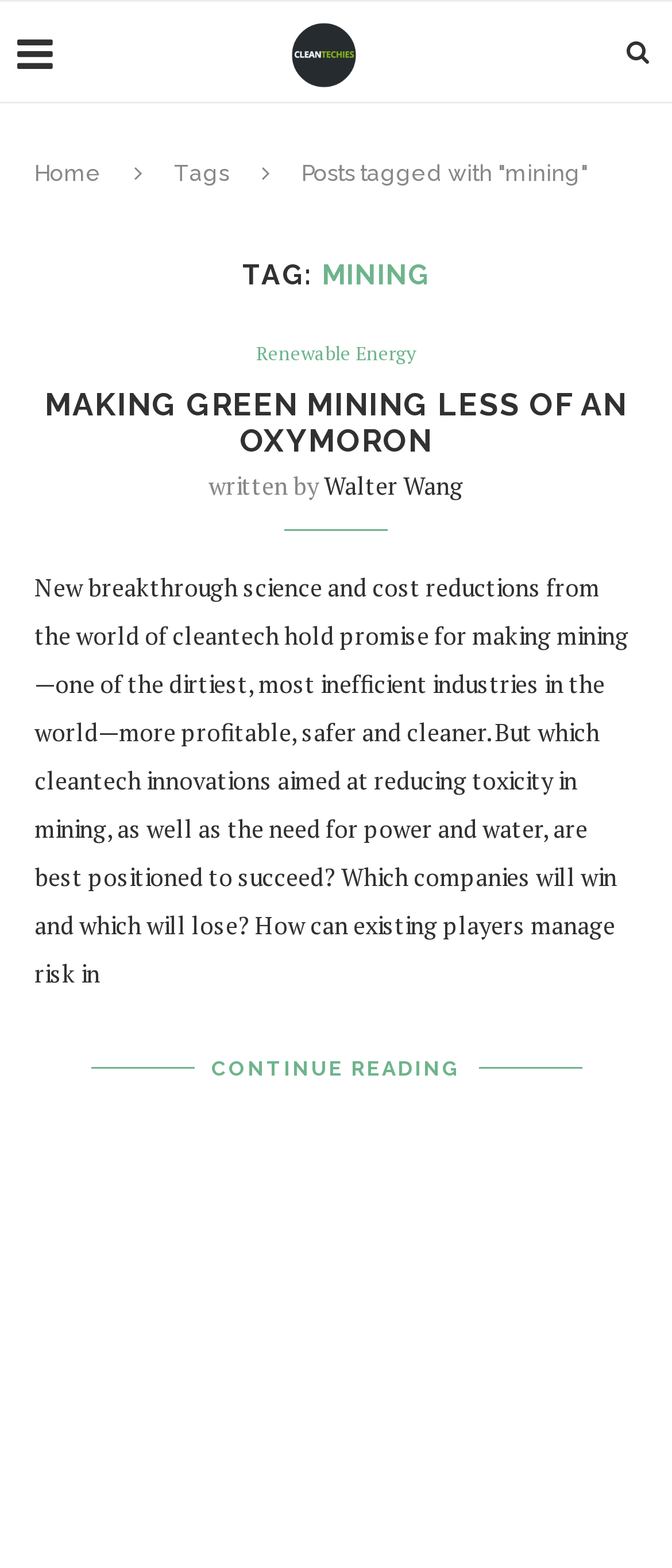Determine the bounding box coordinates of the UI element described below. Use the format (top-left x, top-left y, bottom-right x, bottom-right y) with floating point numbers between 0 and 1: Continue Reading

[0.314, 0.661, 0.686, 0.703]